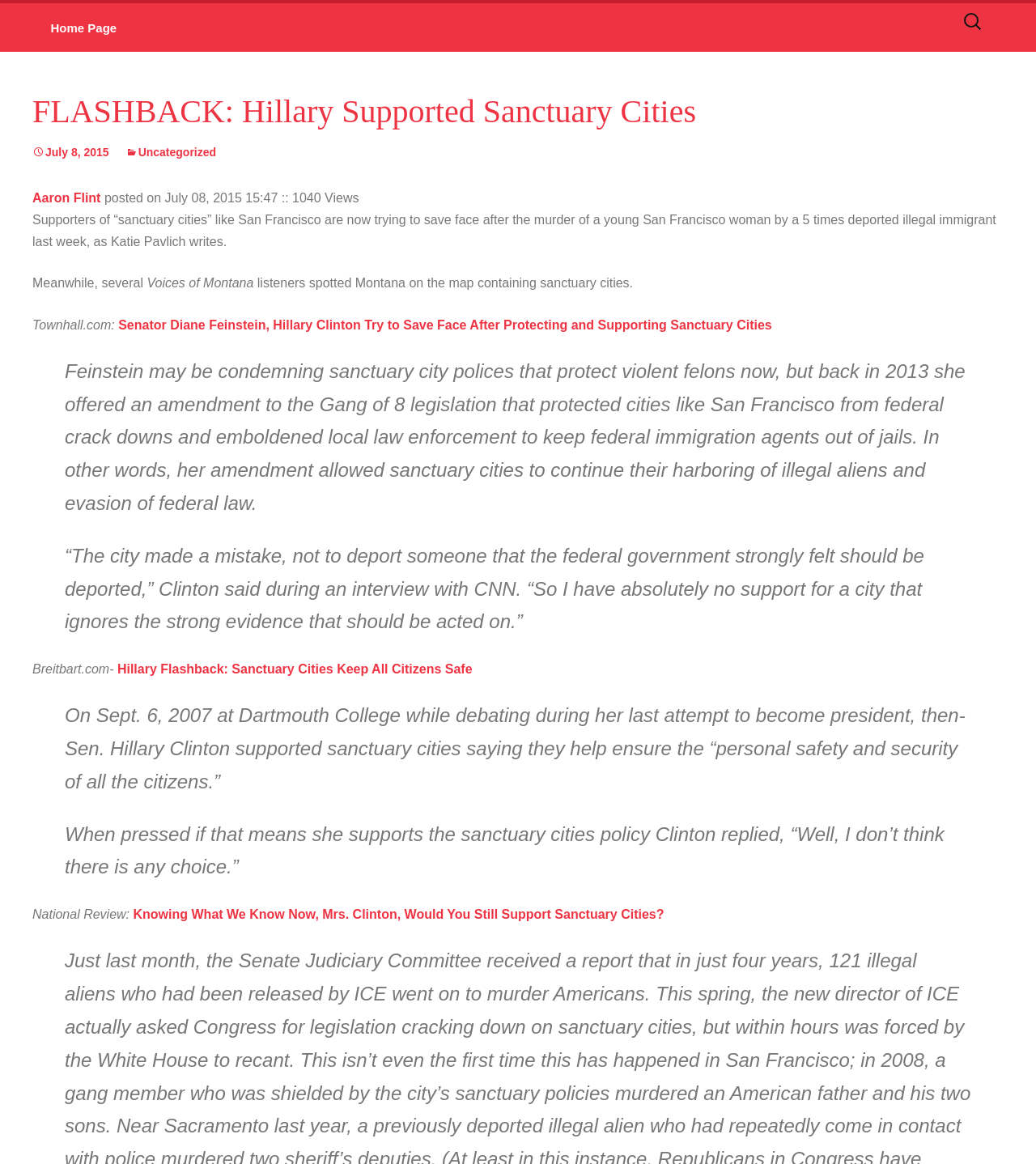Please determine the bounding box coordinates of the element to click in order to execute the following instruction: "Go to home page". The coordinates should be four float numbers between 0 and 1, specified as [left, top, right, bottom].

[0.031, 0.003, 0.13, 0.045]